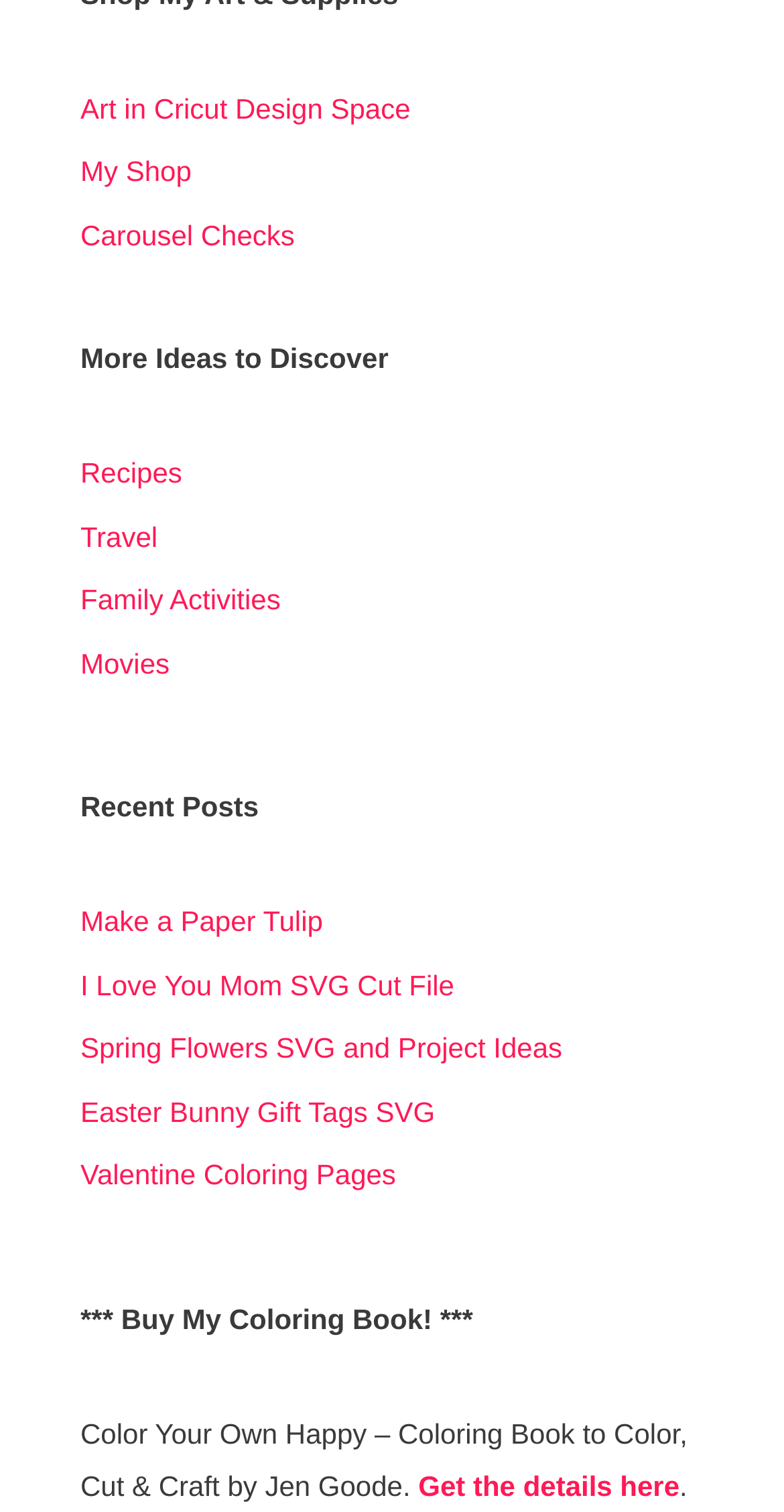Based on the description "Cart", find the bounding box of the specified UI element.

None